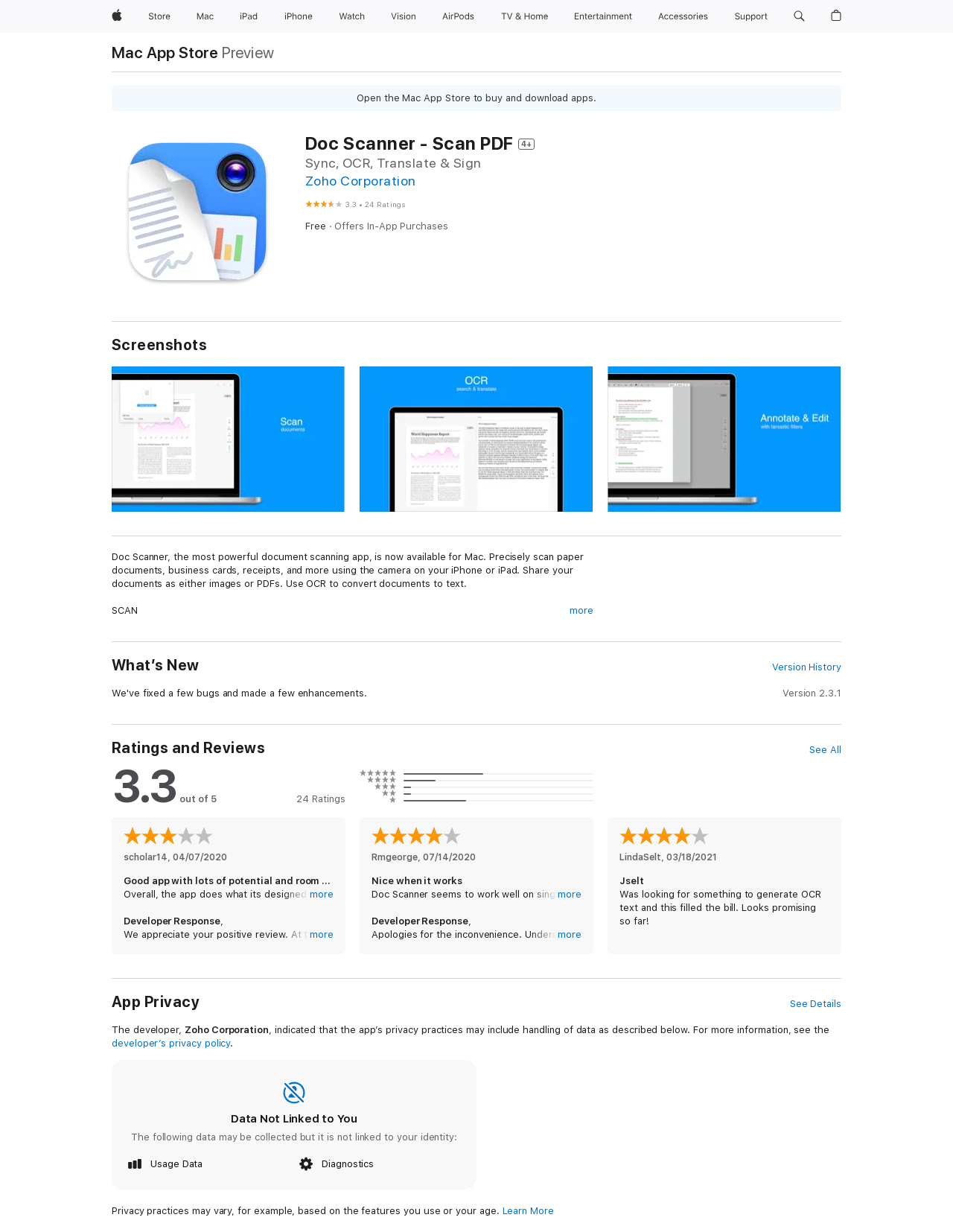What is the purpose of the Doc Scanner app?
Refer to the image and provide a one-word or short phrase answer.

Scan paper documents